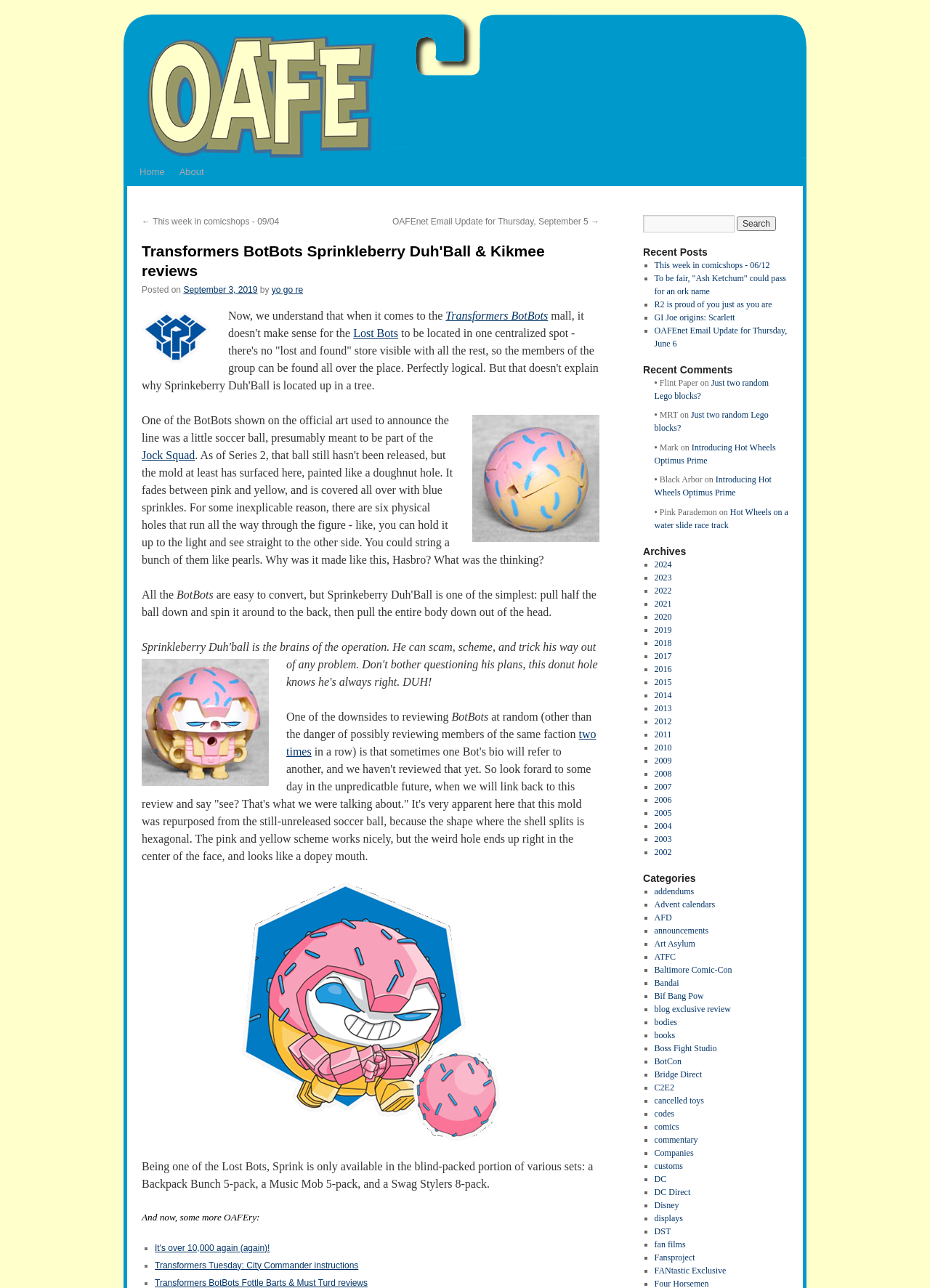Please identify the coordinates of the bounding box that should be clicked to fulfill this instruction: "Read the 'Transformers BotBots Sprinkleberry Duh’Ball & Kikmee reviews' article".

[0.152, 0.187, 0.645, 0.218]